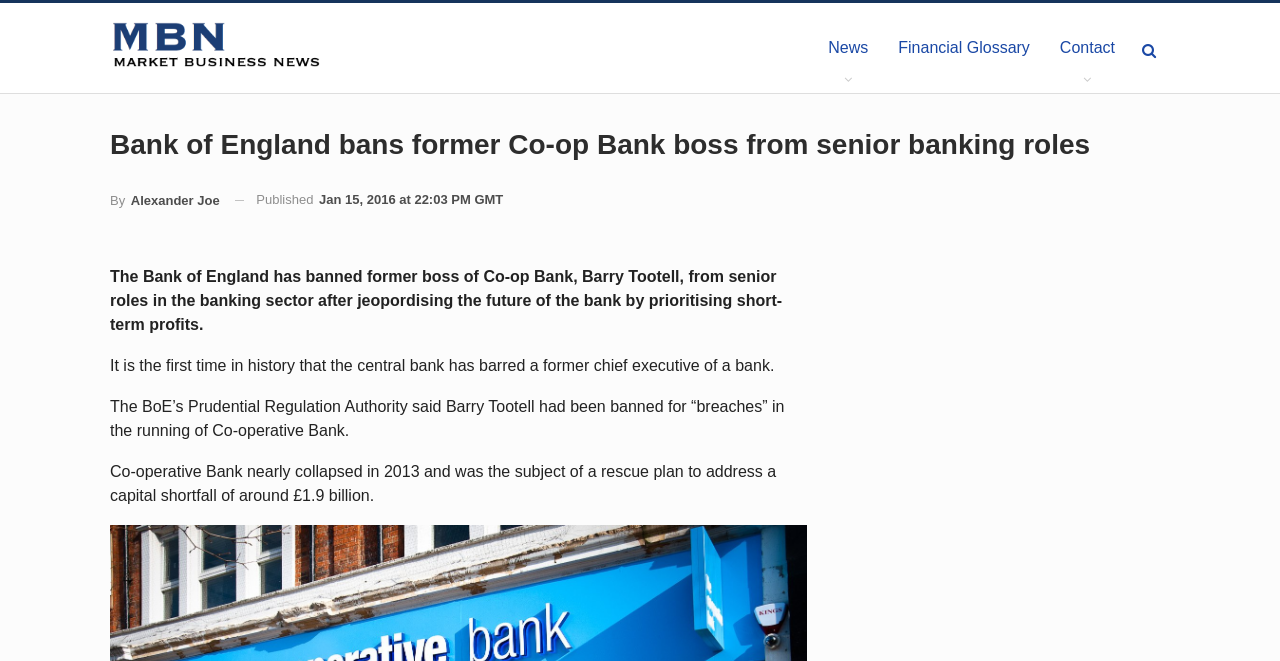Respond to the question with just a single word or phrase: 
What is the name of the bank that nearly collapsed in 2013?

Co-operative Bank